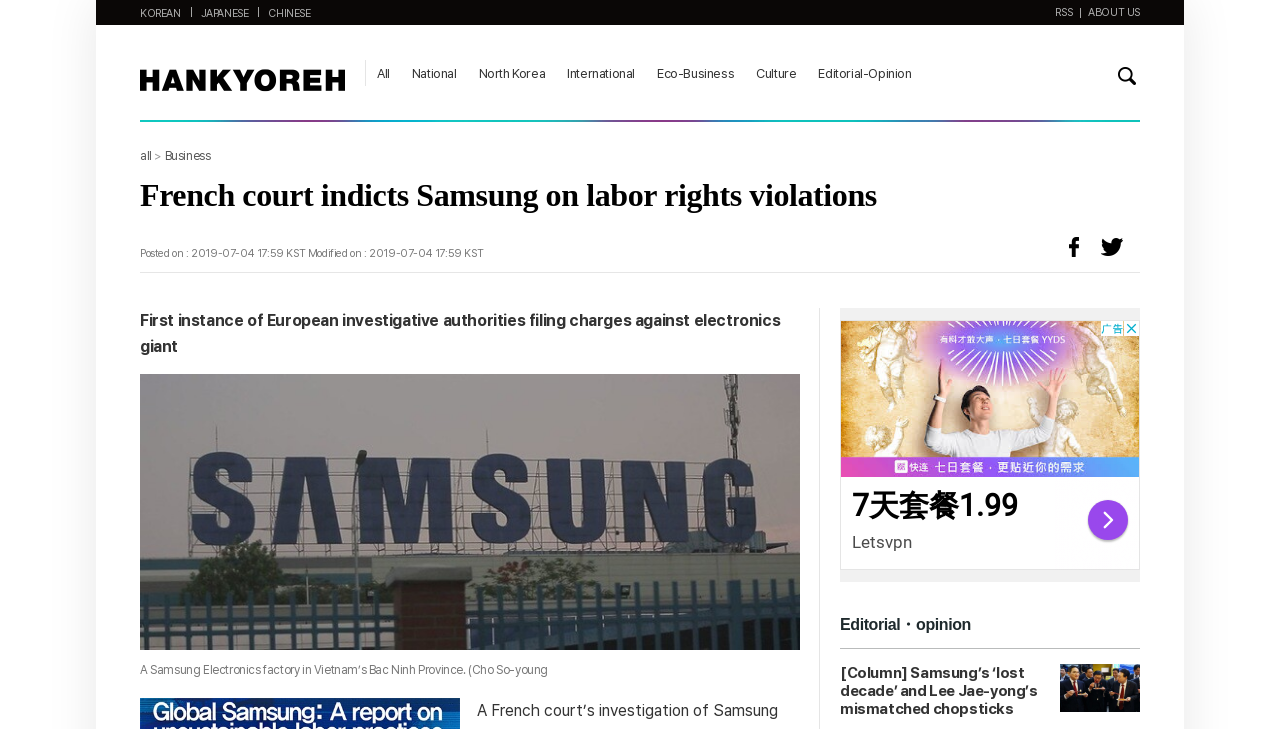Locate the bounding box coordinates of the element that should be clicked to fulfill the instruction: "Search for something".

[0.87, 0.092, 0.891, 0.125]